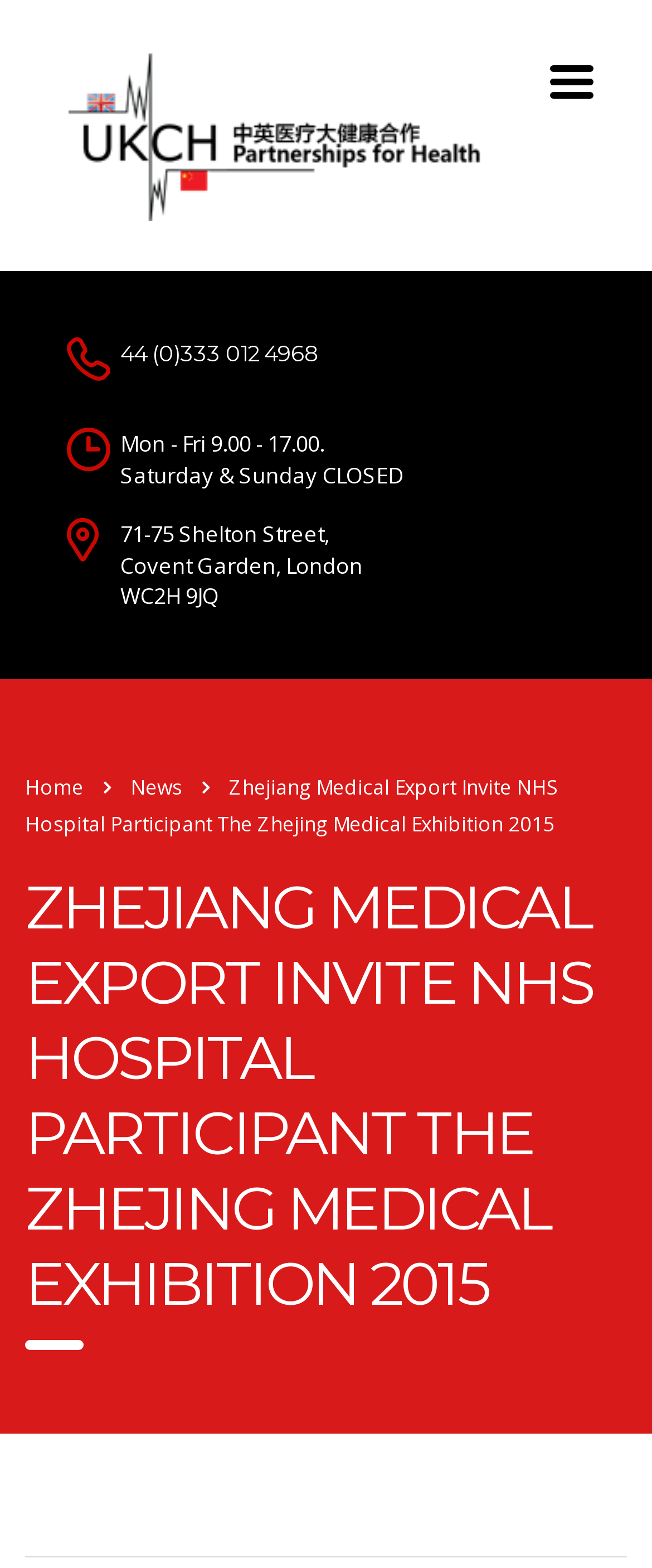Identify and generate the primary title of the webpage.

ZHEJIANG MEDICAL EXPORT INVITE NHS HOSPITAL PARTICIPANT THE ZHEJING MEDICAL EXHIBITION 2015